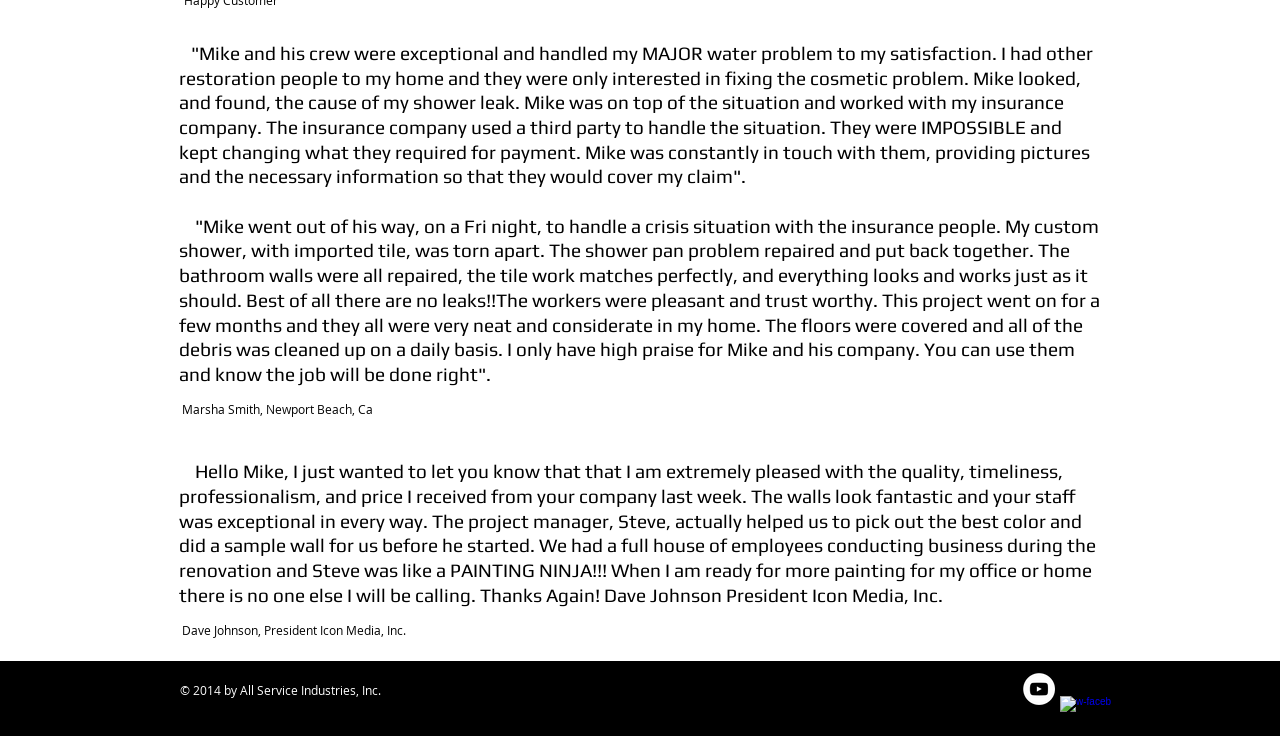Identify the bounding box coordinates for the UI element described as: "Jackal news".

None